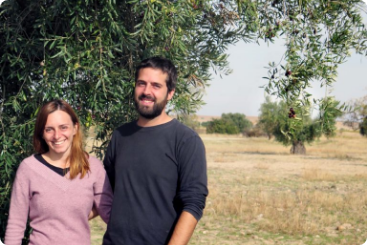Generate a detailed caption that describes the image.

In the image, two young farmers stand proudly beneath the branches of an ancient olive tree, a symbol of their commitment to sustainable agriculture. The woman, with long brown hair and a cheerful smile, wears a light purple sweater, while the man, sporting a beard and a dark shirt, stands beside her with an equally welcoming expression. They are set against a serene landscape, characterized by rolling fields and scattered olive trees, reflecting their dedication to revitalizing the family olive grove during challenging times. This duo embodies resilience and hope, illustrating the journey of modern farmers aiming to blend tradition with sustainable practices.